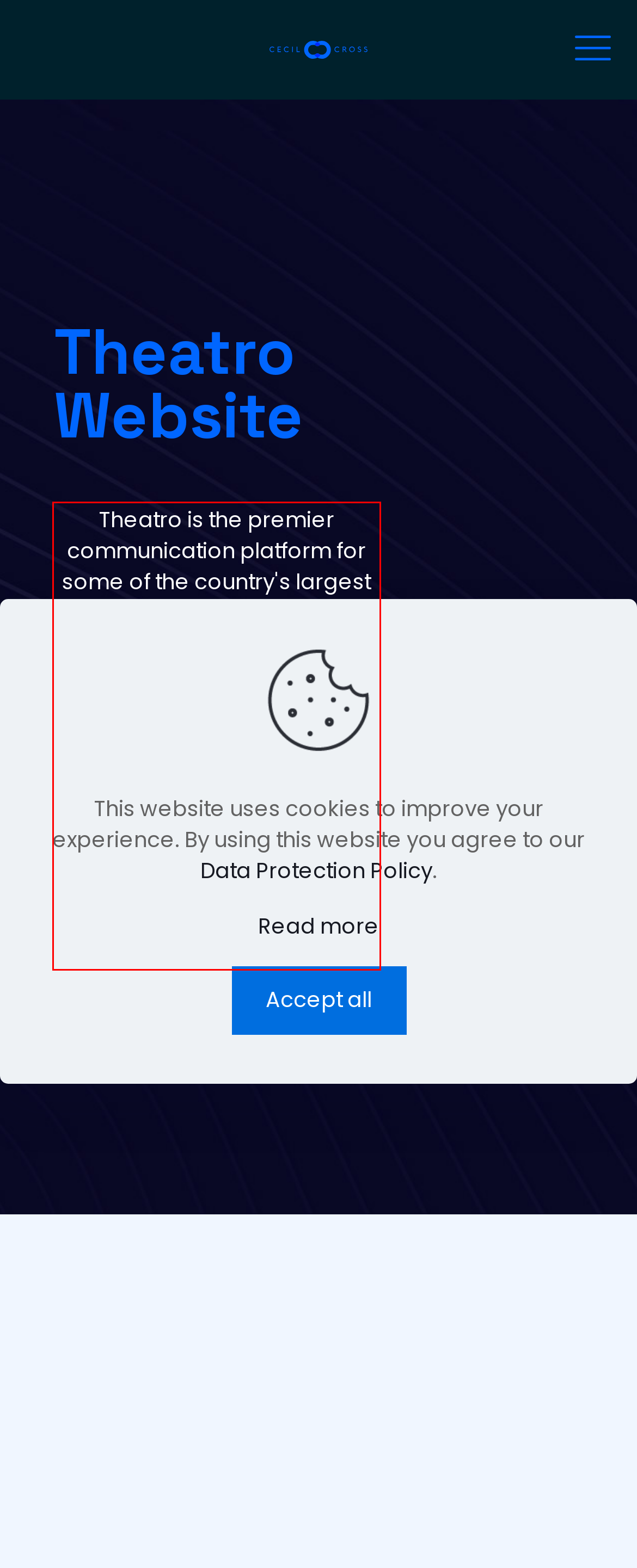Given a screenshot of a webpage, locate the red bounding box and extract the text it encloses.

Theatro is the premier communication platform for some of the country's largest retailers. They needed a modern, fun and approachable website that's easy to navigate and even easier to update. The result was a colorful and engaging site that reflected their values and pride in retail workers. To help build out the brand, we created a set of icons to be used on the website and in future marketing materials.